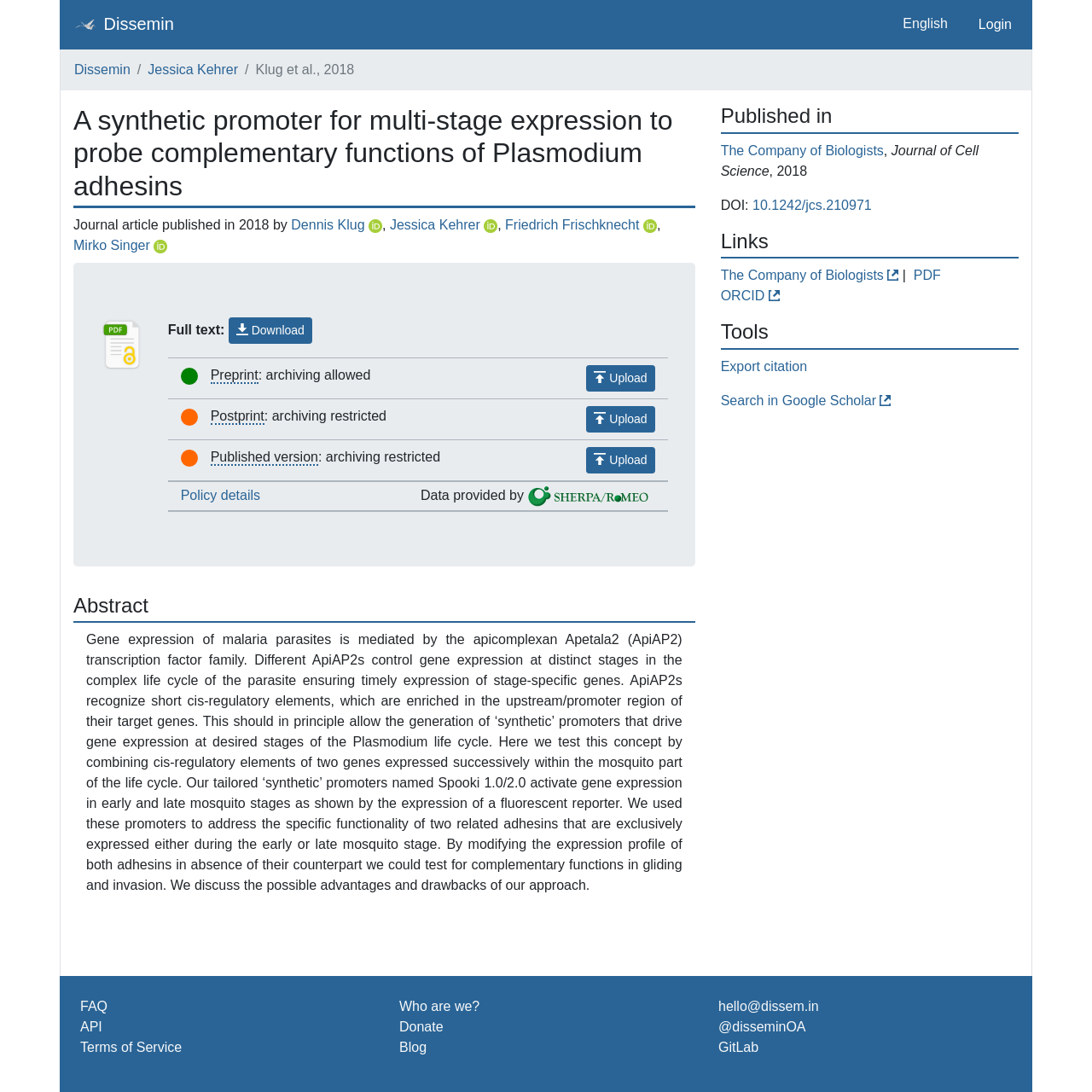For the given element description Dennis Klug, determine the bounding box coordinates of the UI element. The coordinates should follow the format (top-left x, top-left y, bottom-right x, bottom-right y) and be within the range of 0 to 1.

[0.267, 0.199, 0.334, 0.212]